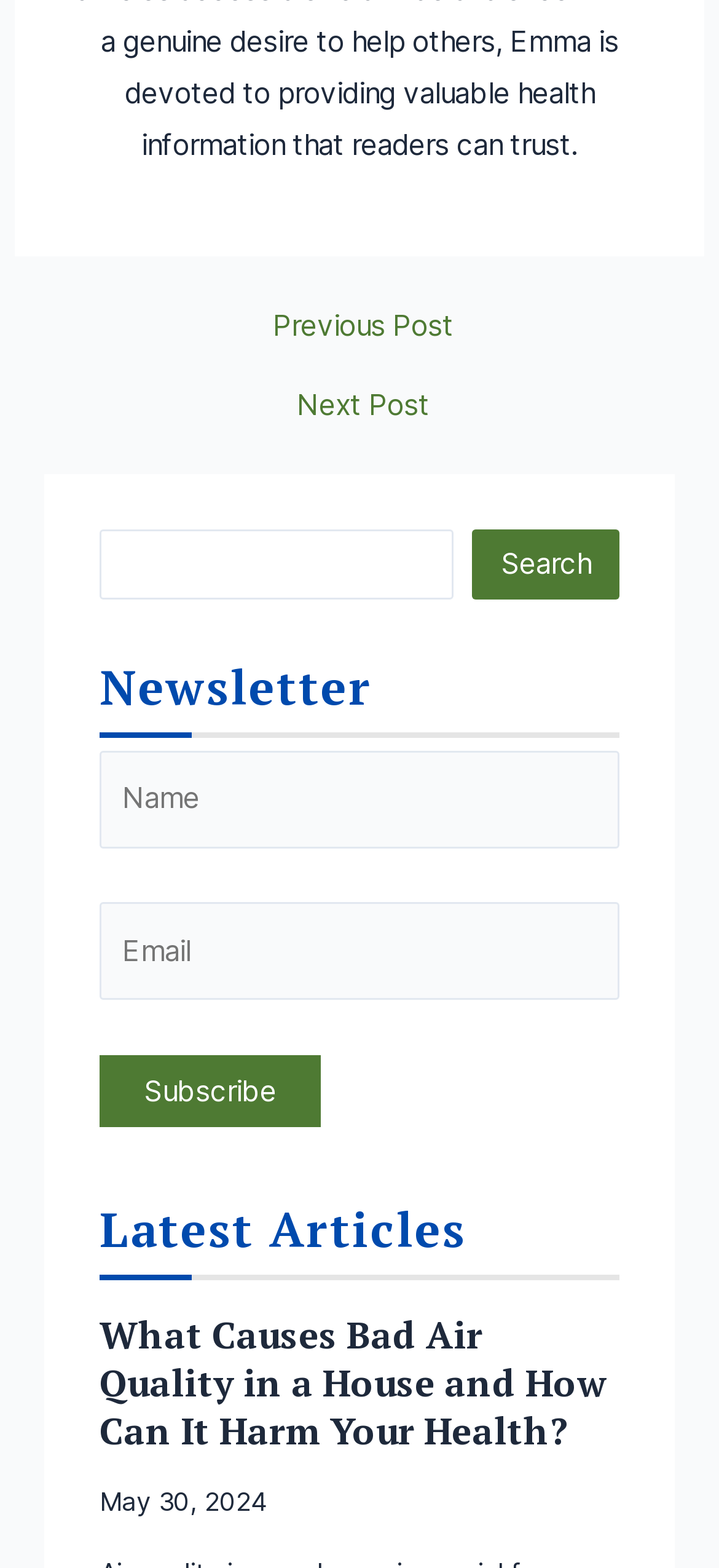How many text boxes are in the contact form?
Kindly offer a detailed explanation using the data available in the image.

The contact form has two text boxes, one labeled as 'Name' and the other labeled as 'Email', both of which are required fields. This suggests that there are two text boxes in the contact form.